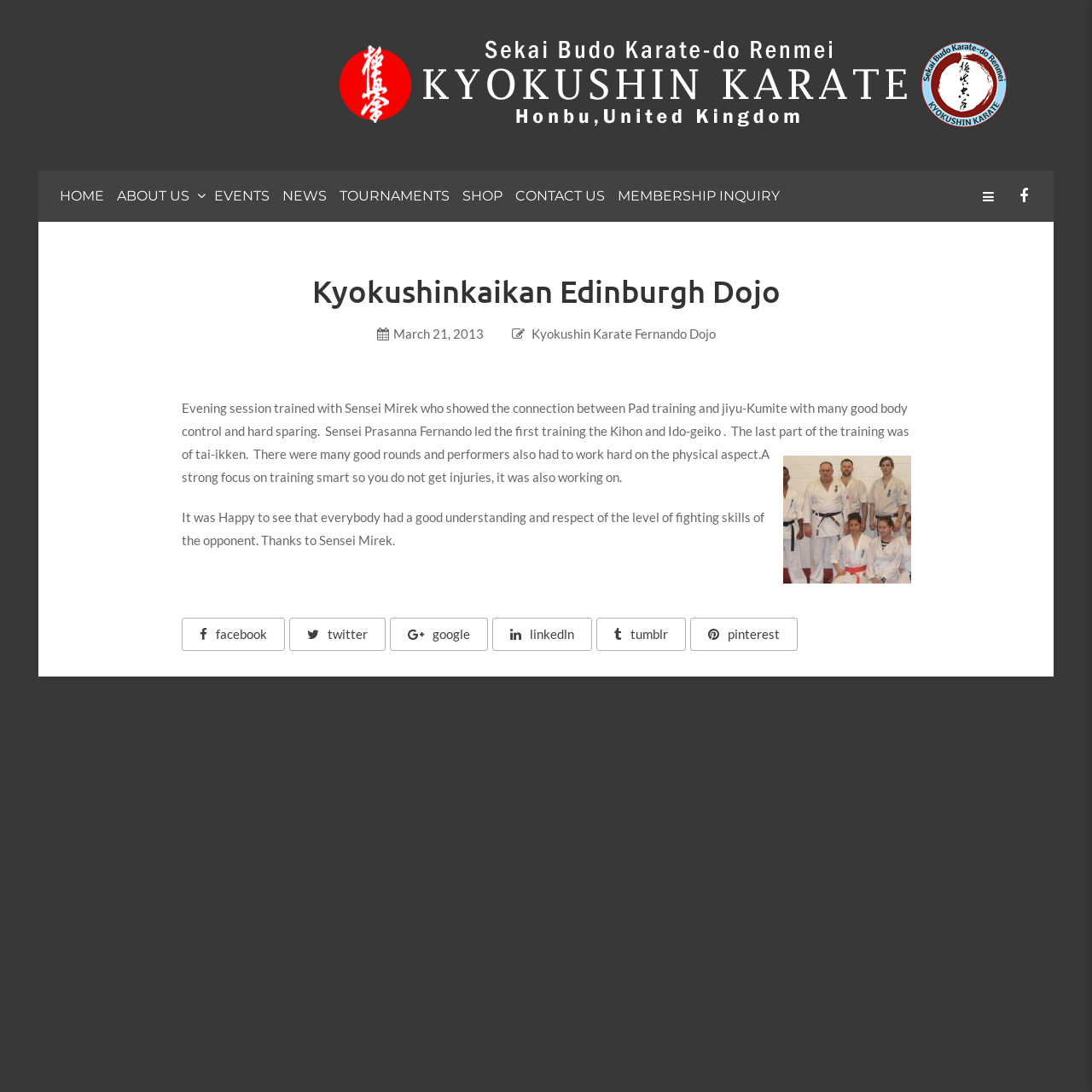Can you identify the bounding box coordinates of the clickable region needed to carry out this instruction: 'Click on the SHOP link'? The coordinates should be four float numbers within the range of 0 to 1, stated as [left, top, right, bottom].

[0.42, 0.156, 0.468, 0.203]